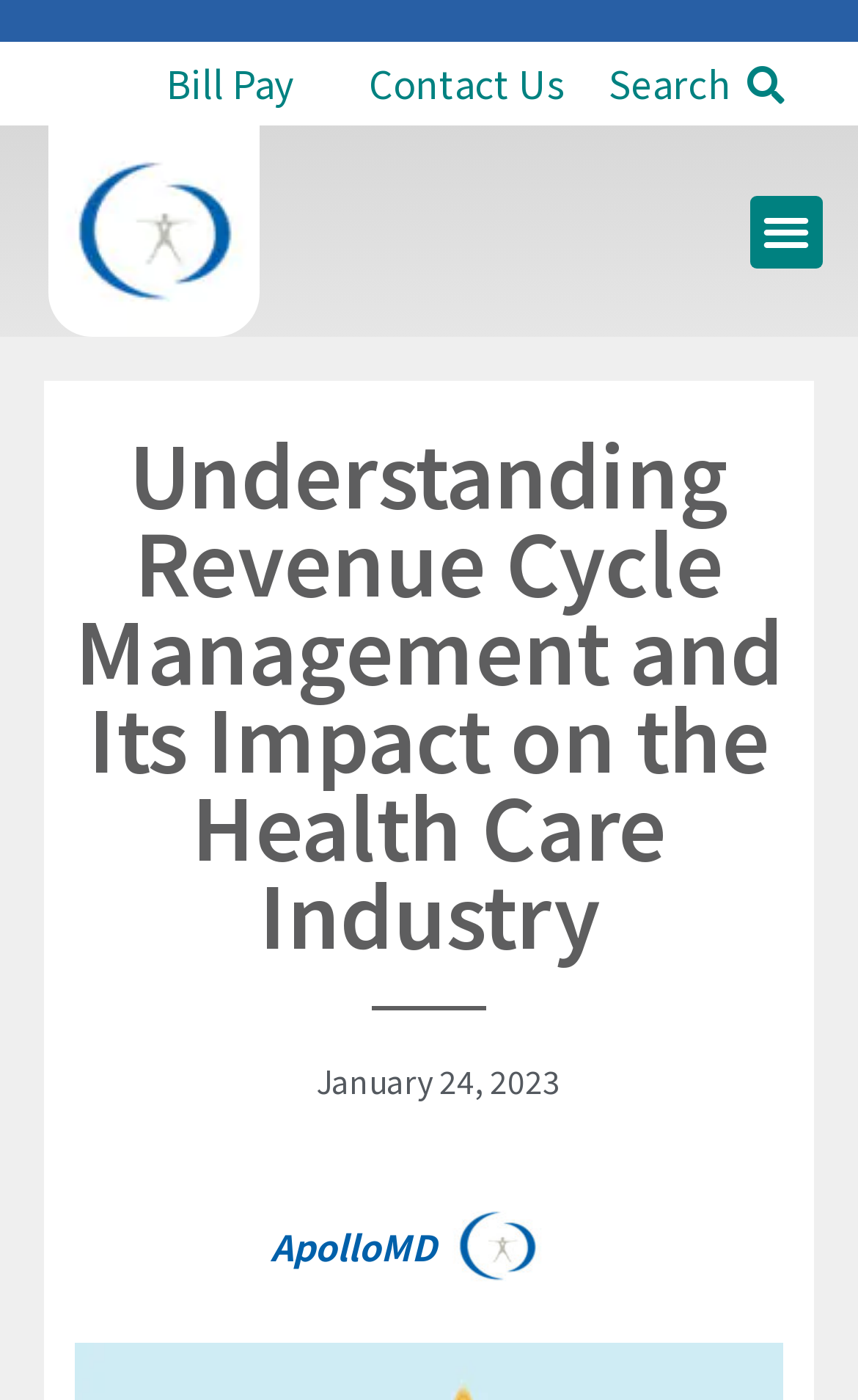What is the name of the organization?
Based on the image, please offer an in-depth response to the question.

I found the name of the organization by looking at the link element with the content 'ApolloMD' which is located at the bottom of the page.